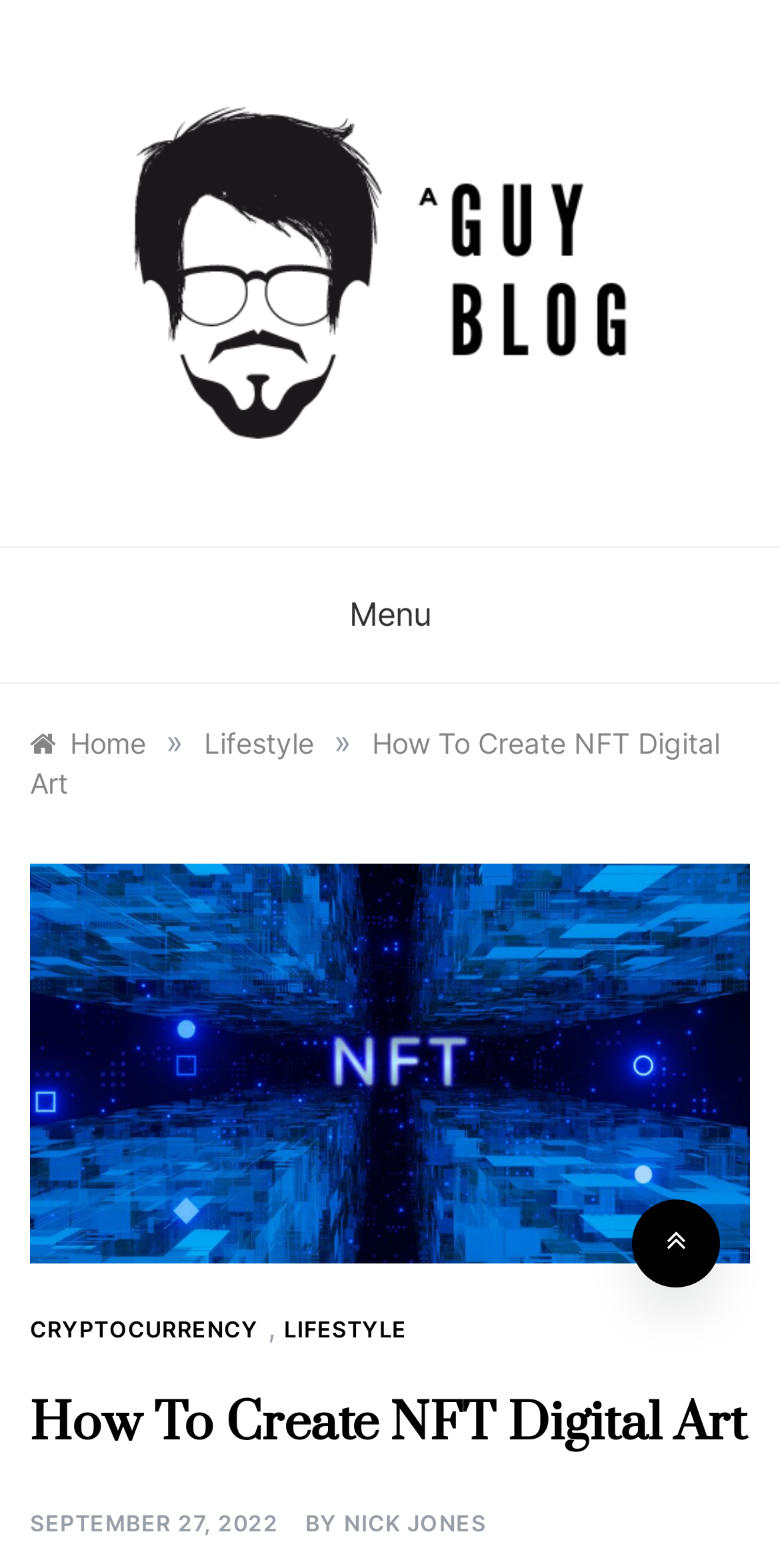Please determine the bounding box coordinates of the element's region to click in order to carry out the following instruction: "read how to create NFT digital art". The coordinates should be four float numbers between 0 and 1, i.e., [left, top, right, bottom].

[0.038, 0.463, 0.923, 0.51]